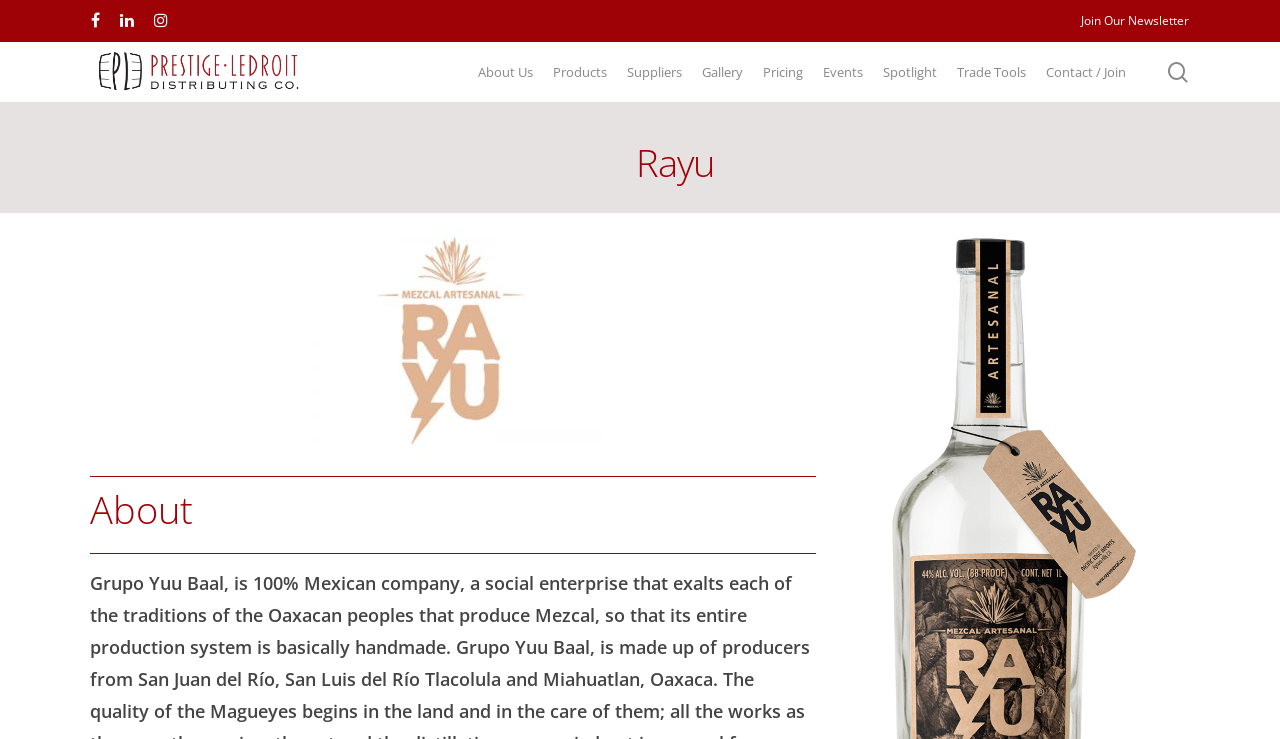Using the webpage screenshot and the element description Gallery, determine the bounding box coordinates. Specify the coordinates in the format (top-left x, top-left y, bottom-right x, bottom-right y) with values ranging from 0 to 1.

[0.548, 0.088, 0.58, 0.107]